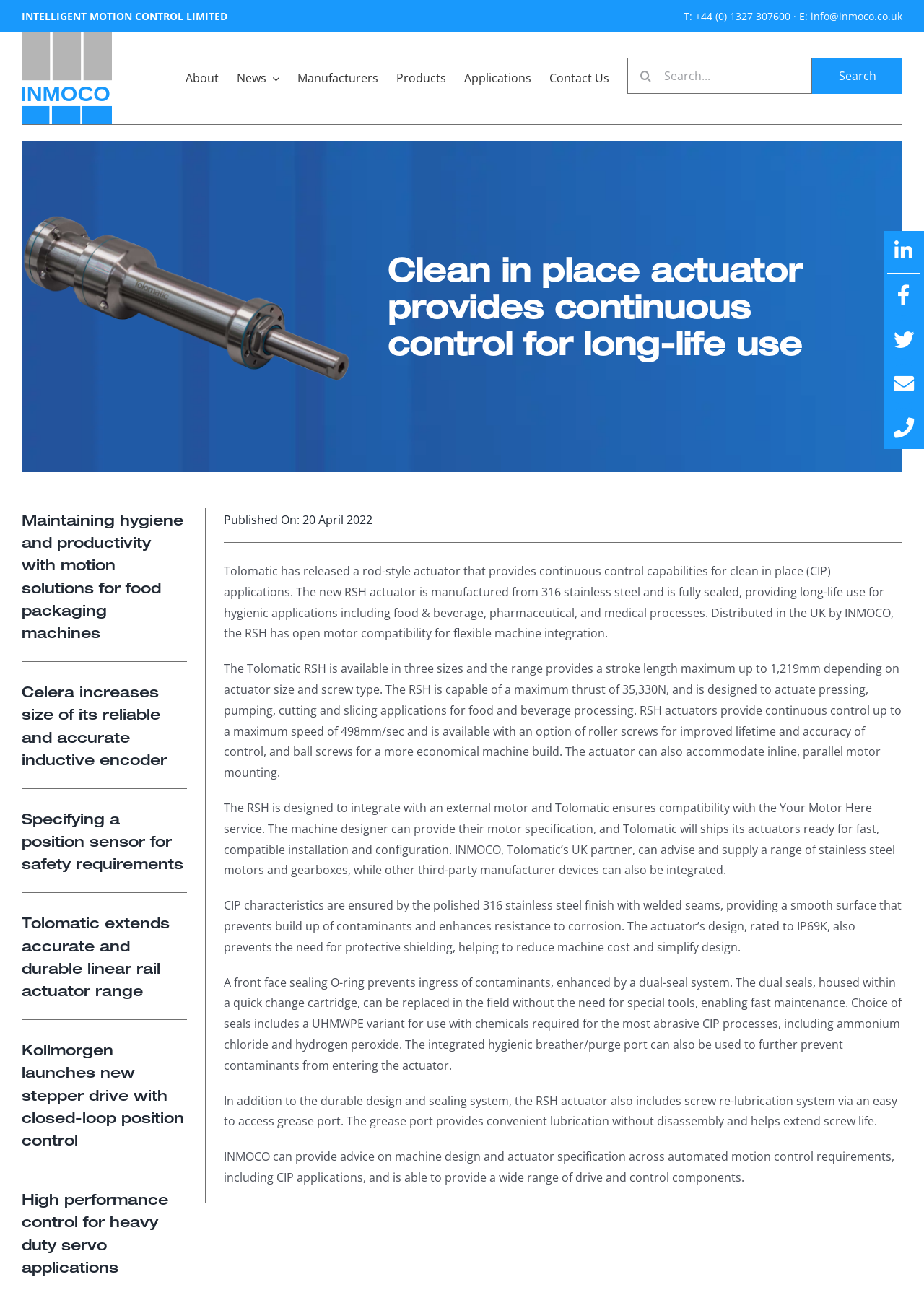Answer the question in a single word or phrase:
What is the maximum thrust of the RSH actuator?

35,330N